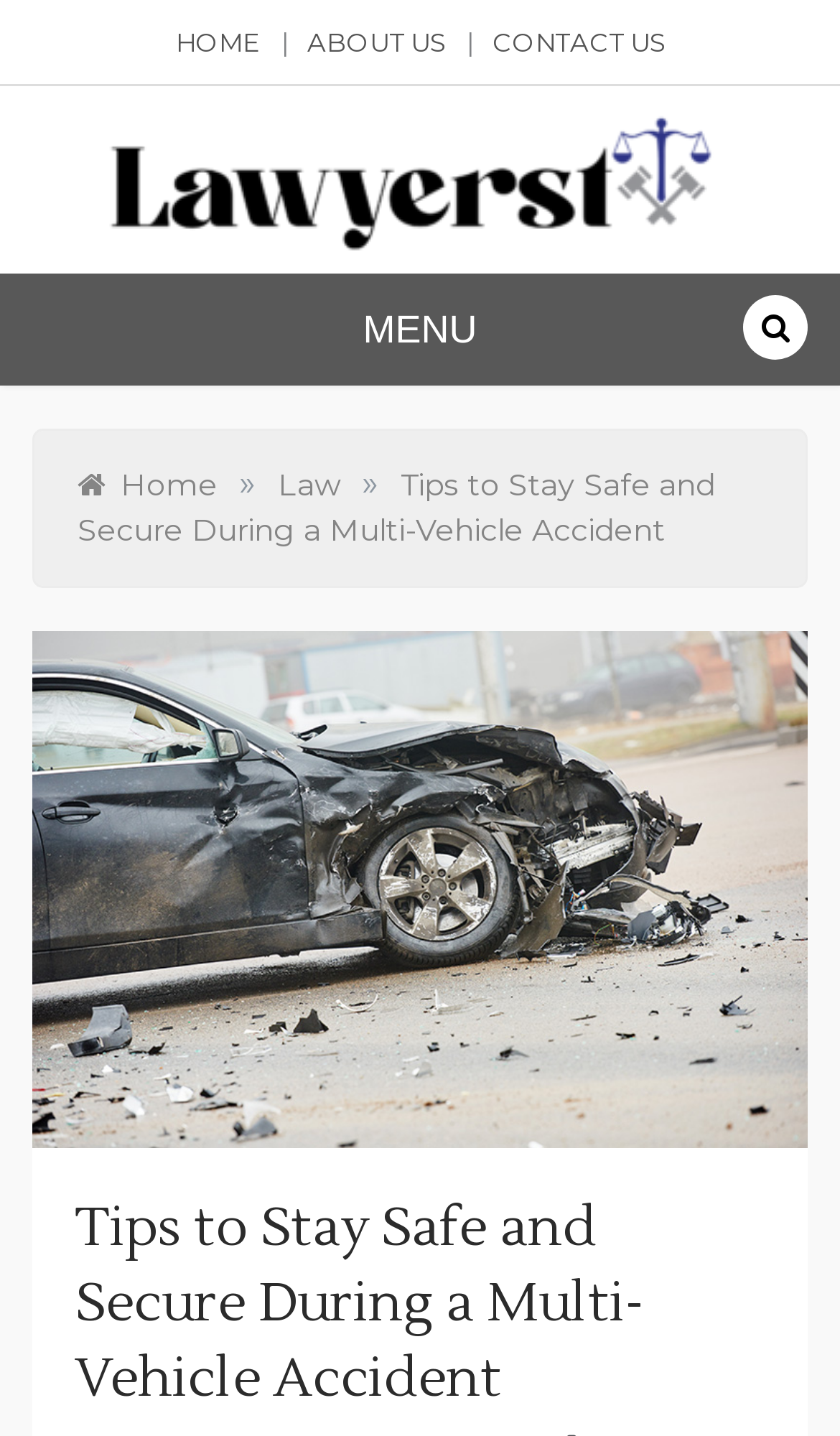Determine the bounding box coordinates of the area to click in order to meet this instruction: "view law blog".

[0.008, 0.189, 0.397, 0.255]